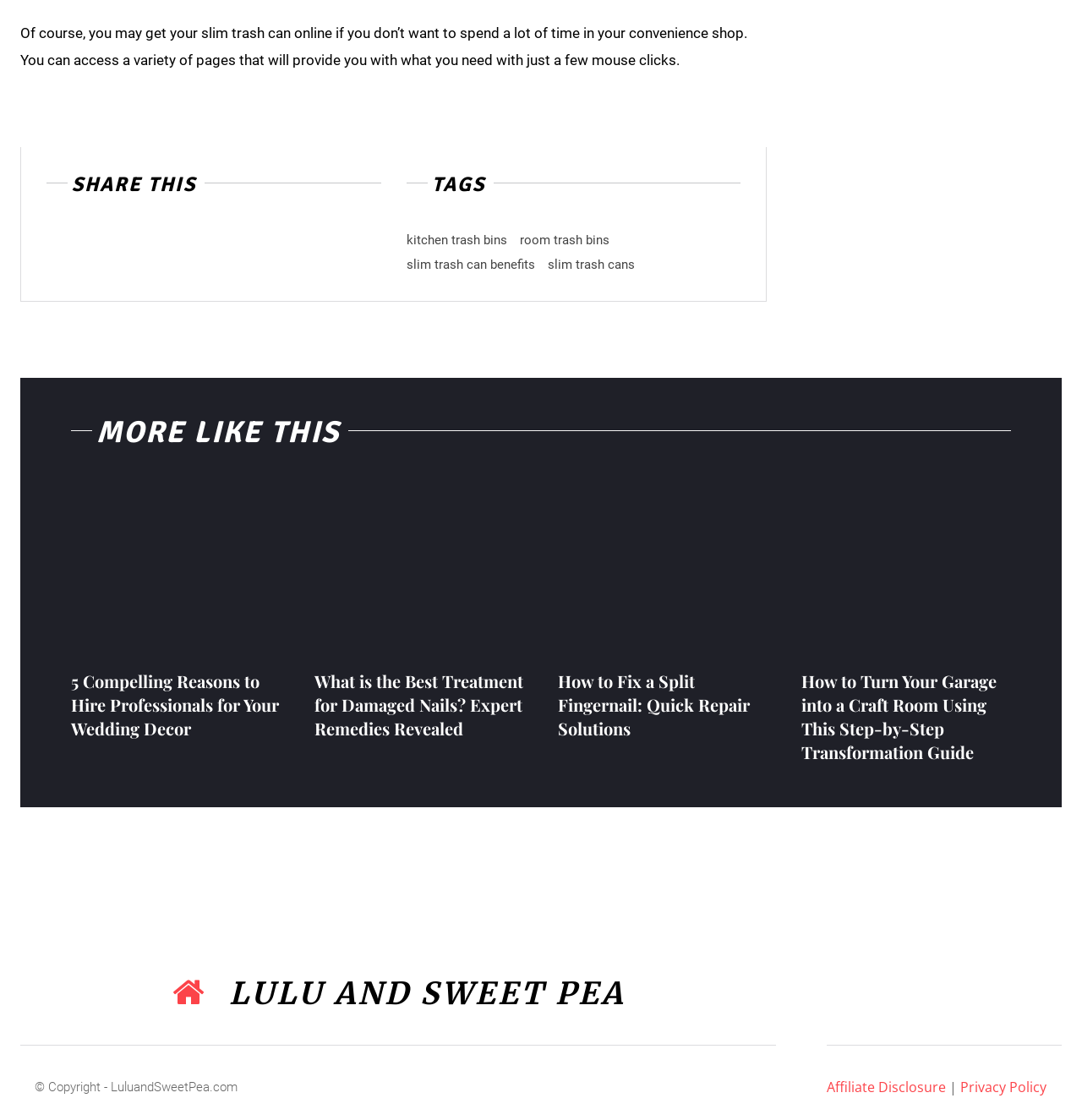What is the category of the links under 'MORE LIKE THIS'?
Answer with a single word or phrase by referring to the visual content.

Wedding and beauty